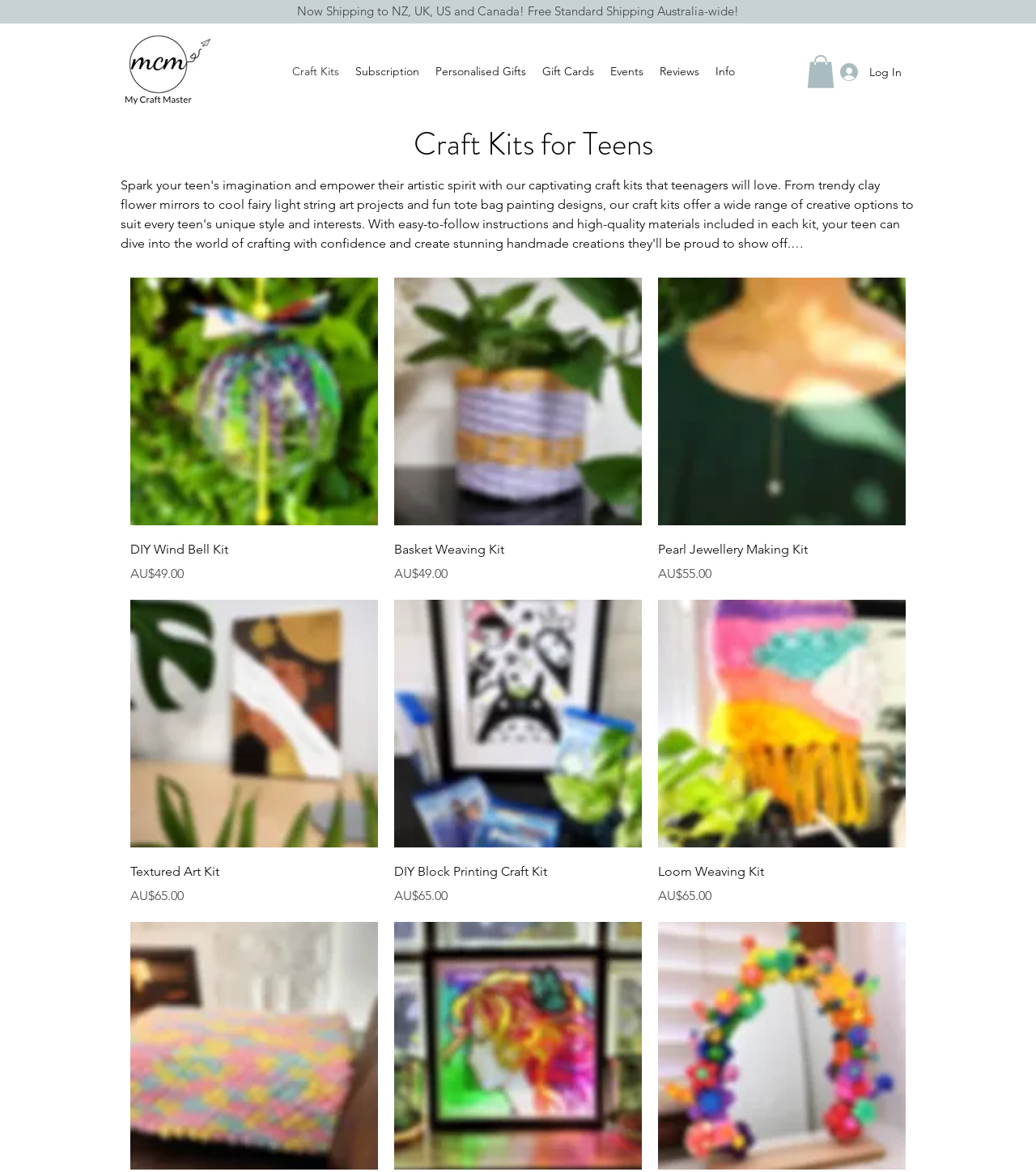Given the description "Reviews", provide the bounding box coordinates of the corresponding UI element.

[0.629, 0.053, 0.683, 0.073]